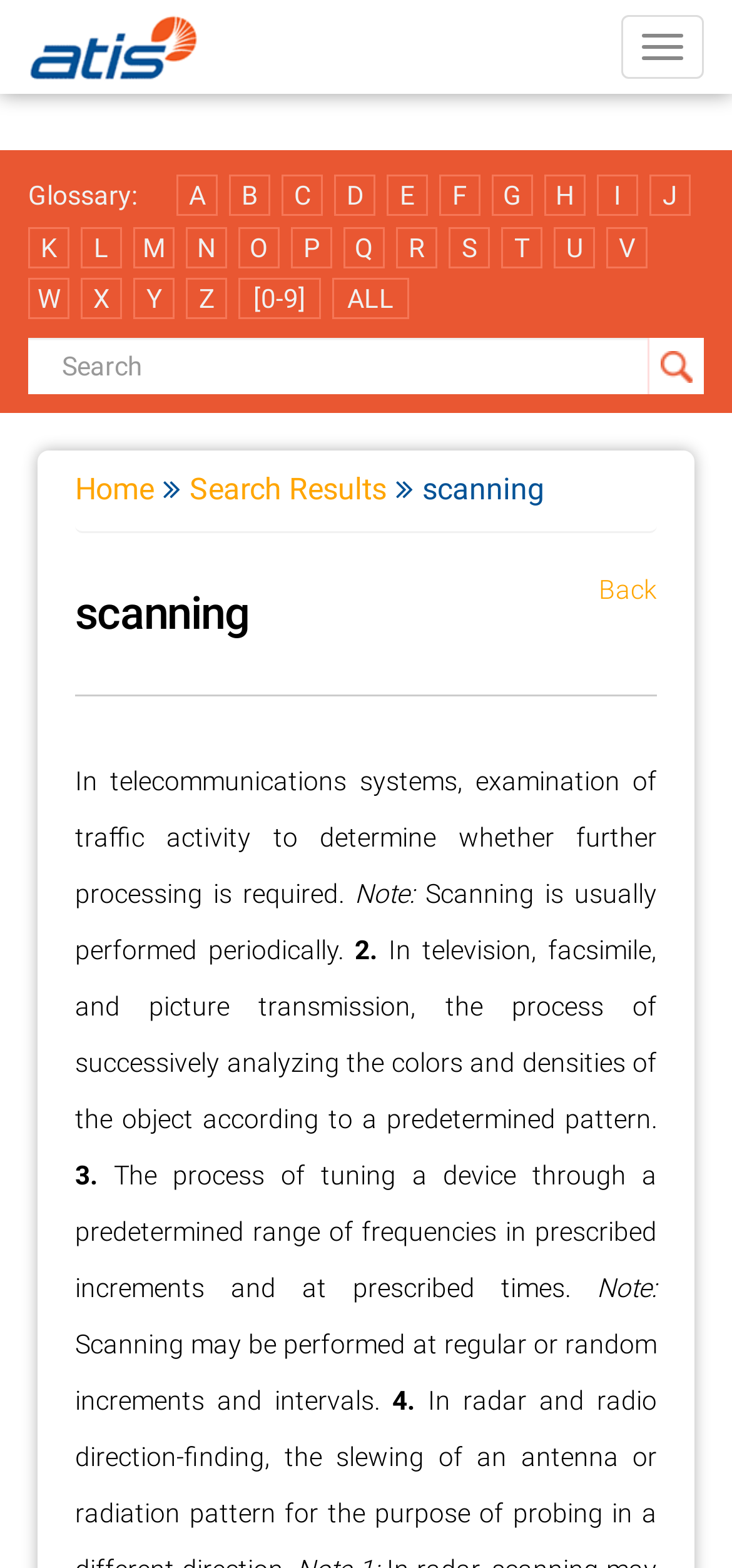Find the bounding box coordinates of the clickable element required to execute the following instruction: "Go to Home". Provide the coordinates as four float numbers between 0 and 1, i.e., [left, top, right, bottom].

[0.103, 0.3, 0.21, 0.323]